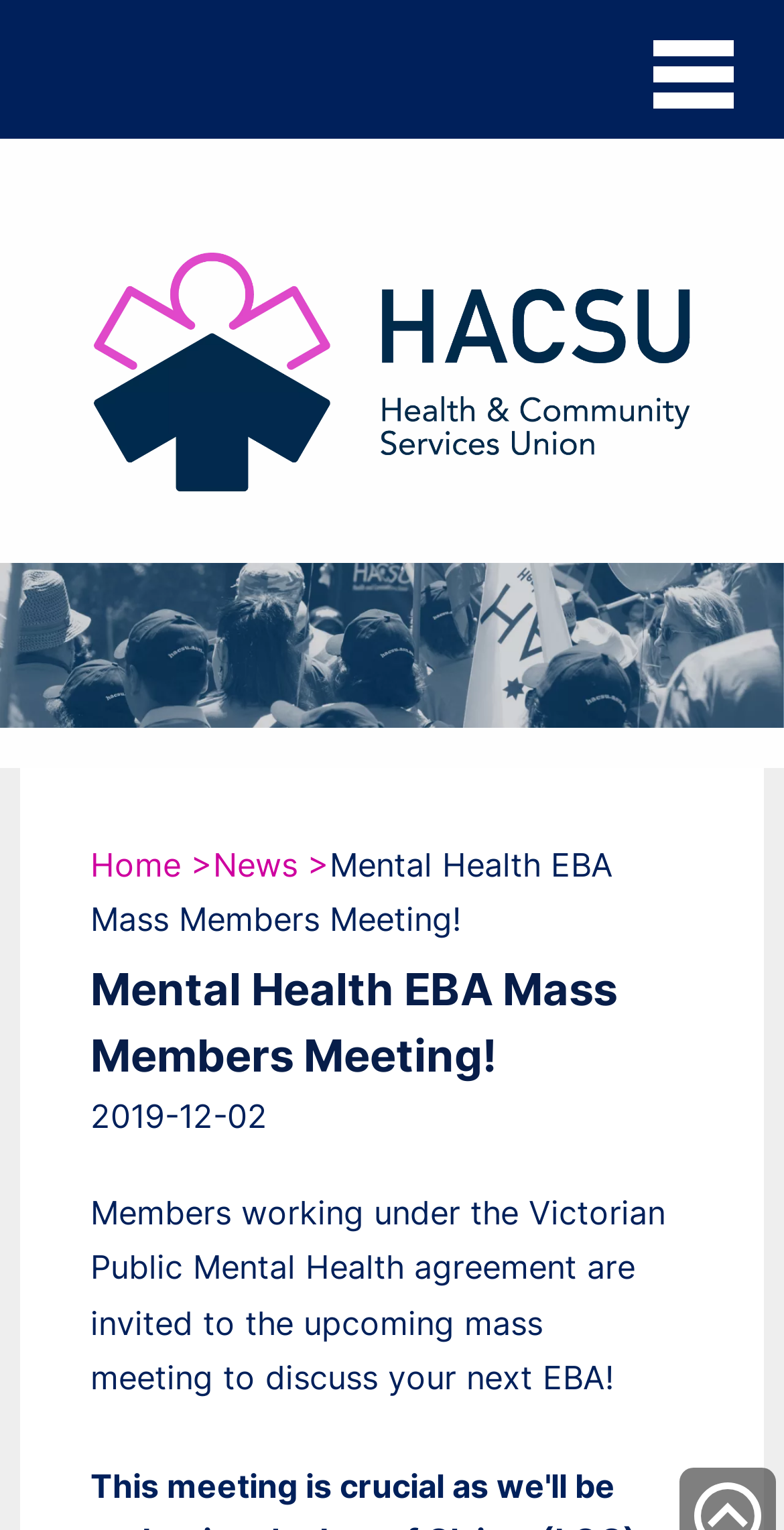Please locate the bounding box coordinates of the element that should be clicked to complete the given instruction: "Click Join".

[0.064, 0.071, 0.936, 0.142]